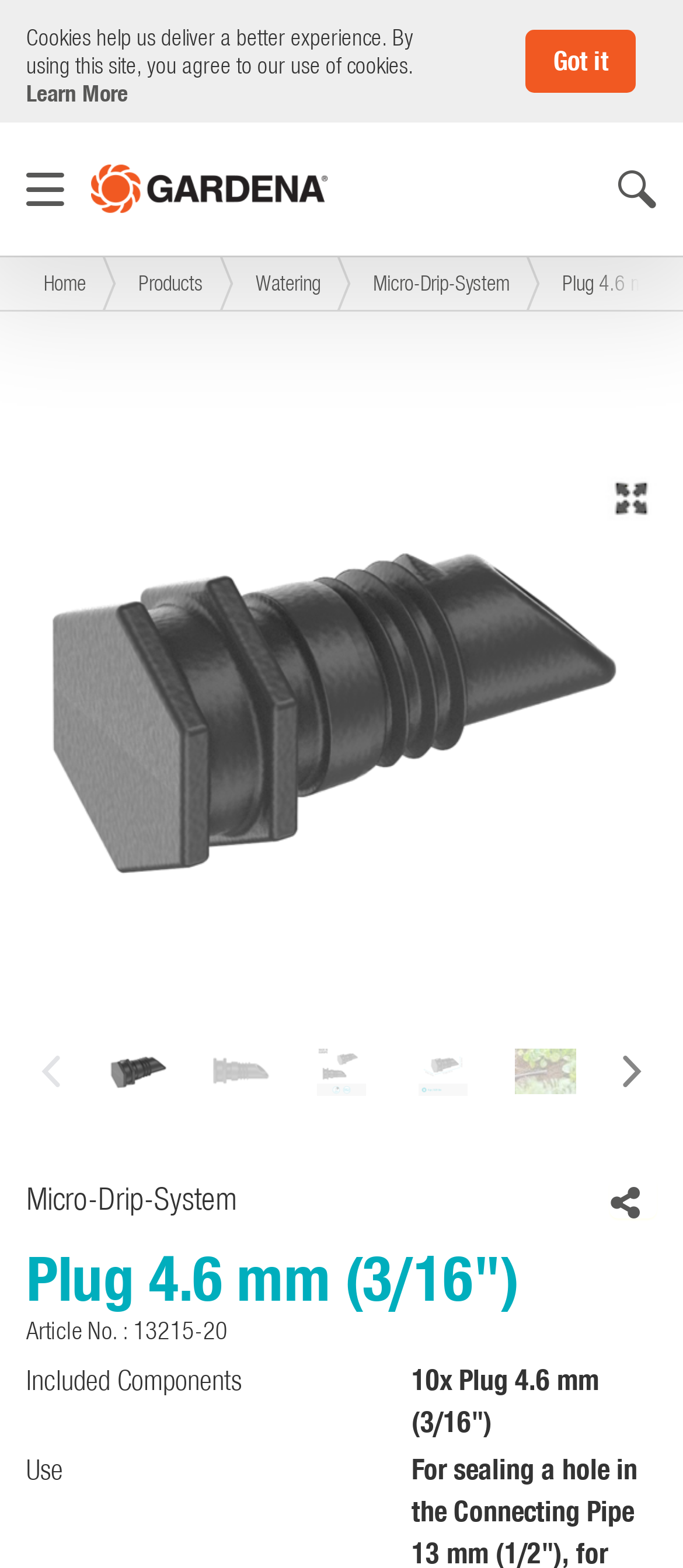Please determine the bounding box coordinates of the element's region to click in order to carry out the following instruction: "Click on the Gardena logo". The coordinates should be four float numbers between 0 and 1, i.e., [left, top, right, bottom].

[0.133, 0.105, 0.479, 0.137]